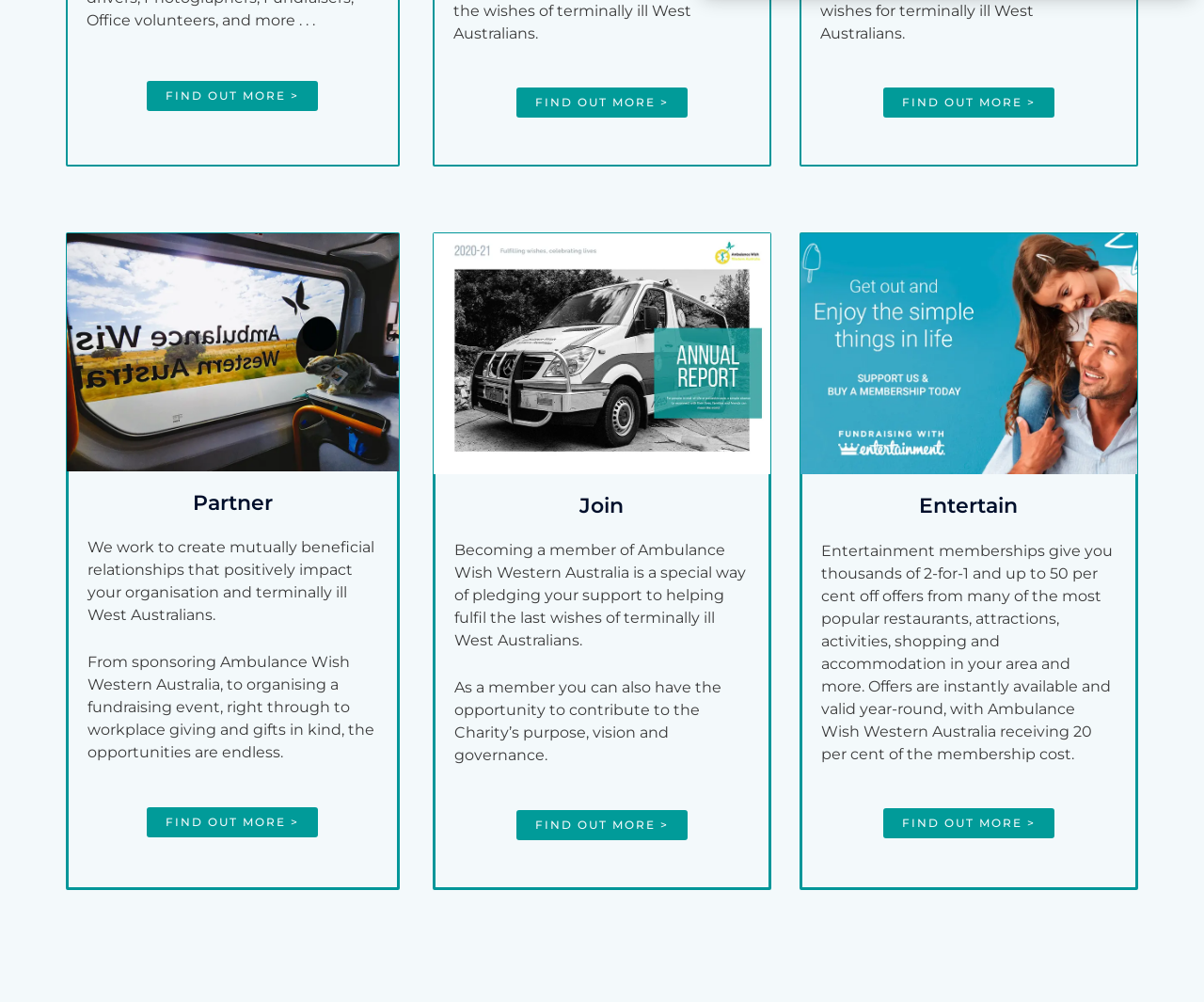Please specify the bounding box coordinates of the clickable section necessary to execute the following command: "Explore entertainment memberships".

[0.764, 0.492, 0.846, 0.517]